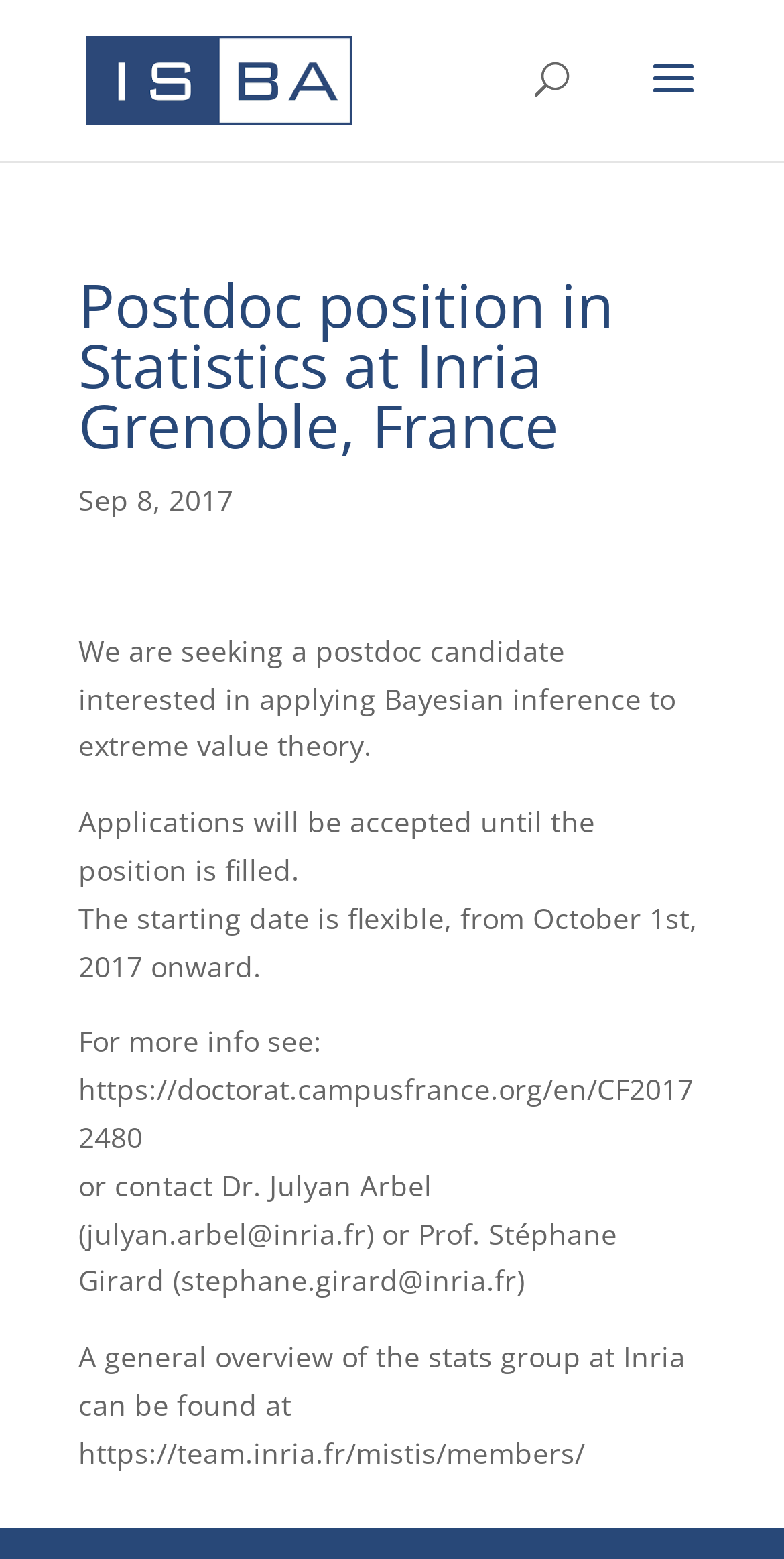Analyze and describe the webpage in a detailed narrative.

The webpage is about a postdoctoral position in statistics at Inria Grenoble, France, as indicated by the title. At the top, there is a link to the International Society for Bayesian Analysis, accompanied by an image with the same name, positioned on the left side of the page. 

Below the title, a search bar is located at the top center of the page. The main content of the page is an article that occupies most of the page's width. The article starts with a heading that repeats the title of the webpage. 

Under the heading, there is a series of paragraphs that provide details about the postdoctoral position. The first paragraph mentions the application deadline and the starting date of the position. The following paragraphs provide more information about the position, including a link to the application website and contact information for the supervisors. 

At the bottom of the article, there is a paragraph that provides a general overview of the statistics group at Inria, with a link to their webpage. Overall, the webpage is a job posting with detailed information about the position and the application process.